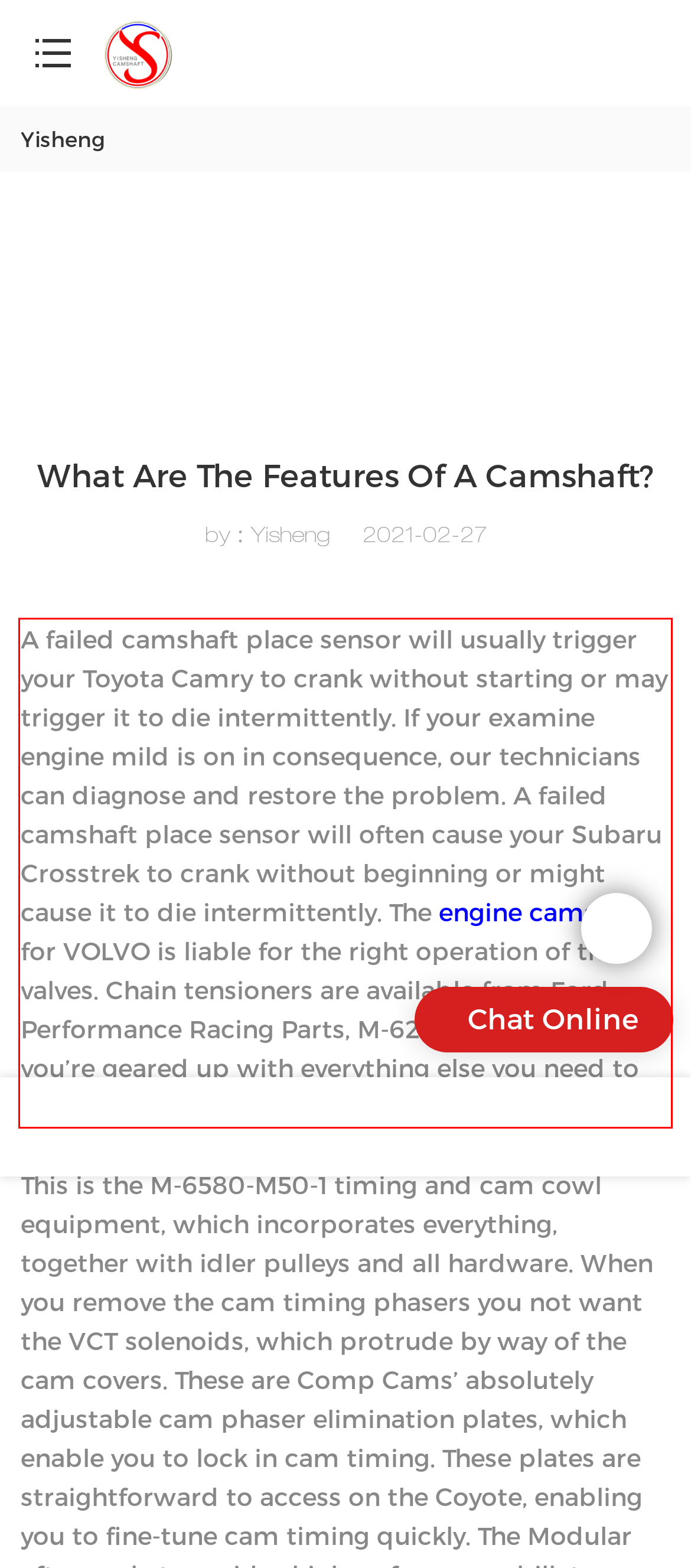Identify the red bounding box in the webpage screenshot and perform OCR to generate the text content enclosed.

A failed camshaft place sensor will usually trigger your Toyota Camry to crank without starting or may trigger it to die intermittently. If your examine engine mild is on in consequence, our technicians can diagnose and restore the problem. A failed camshaft place sensor will often cause your Subaru Crosstrek to crank without beginning or might cause it to die intermittently. The engine camshaft for VOLVO is liable for the right operation of the valves. Chain tensioners are available from Ford Performance Racing Parts, M-6266-M50B, when you’re geared up with everything else you need to assemble the timing system package.